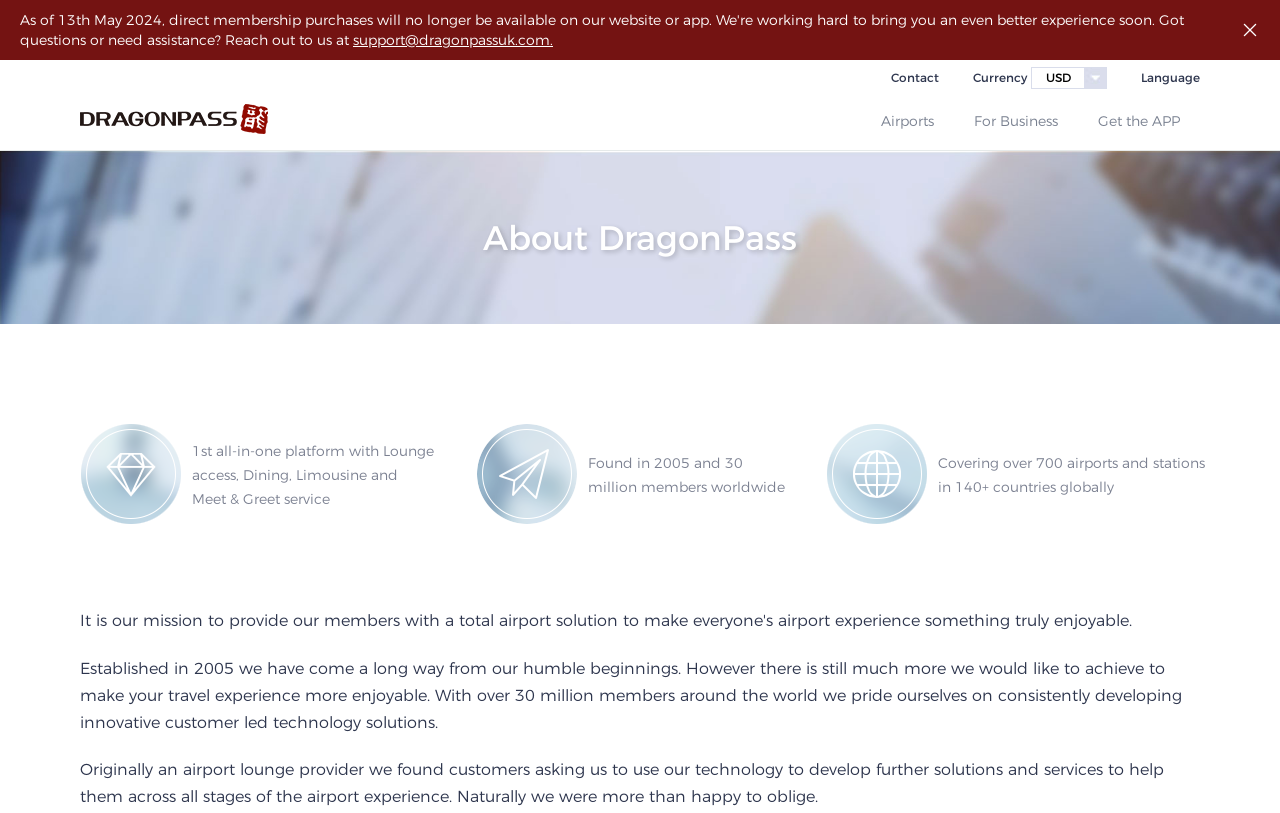Answer in one word or a short phrase: 
How many million members does DragonPass have?

30 million